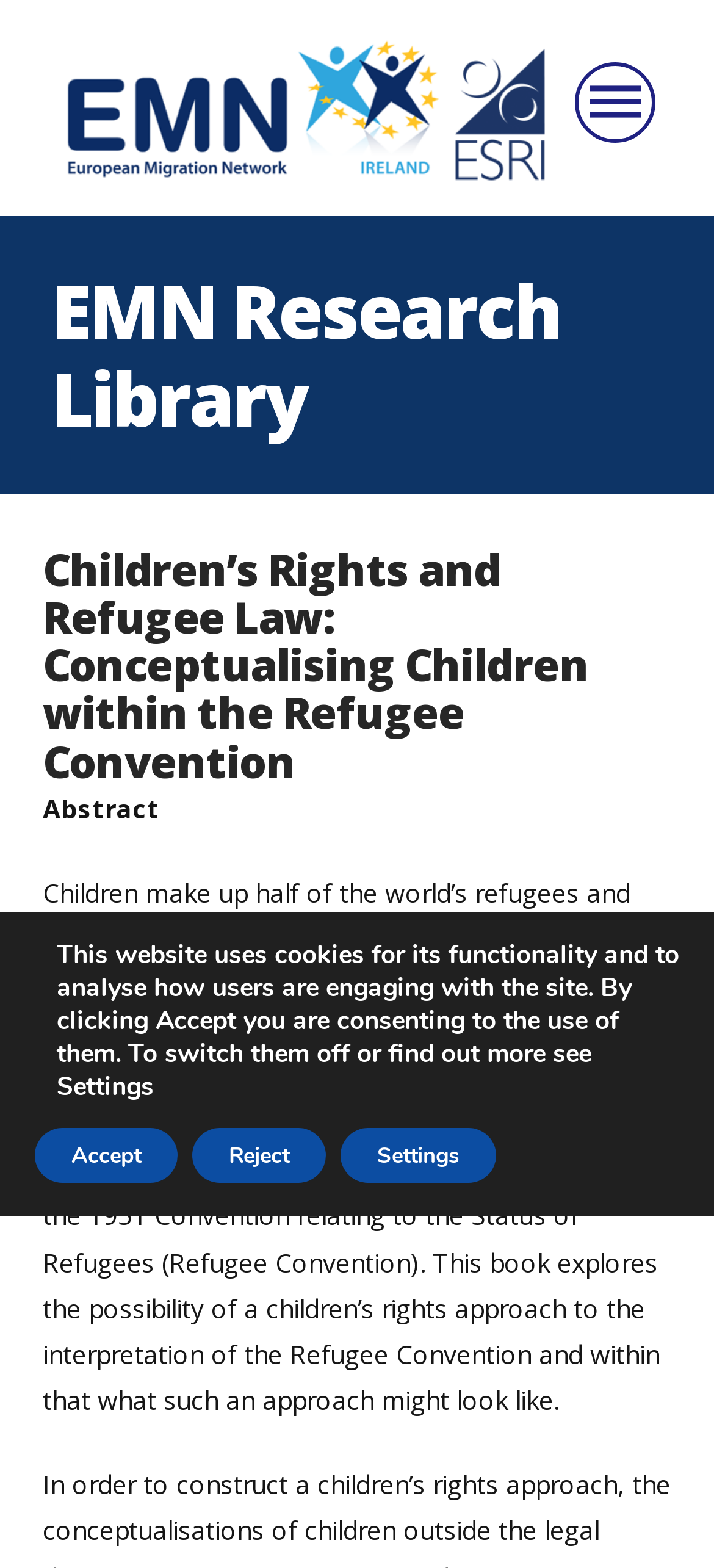What is the name of the convention mentioned in the abstract?
Provide a comprehensive and detailed answer to the question.

I found the answer by reading the static text element that contains the abstract of the book, which mentions the 'Convention on the Rights of the Child (CRC)' as one of the conventions related to the topic.